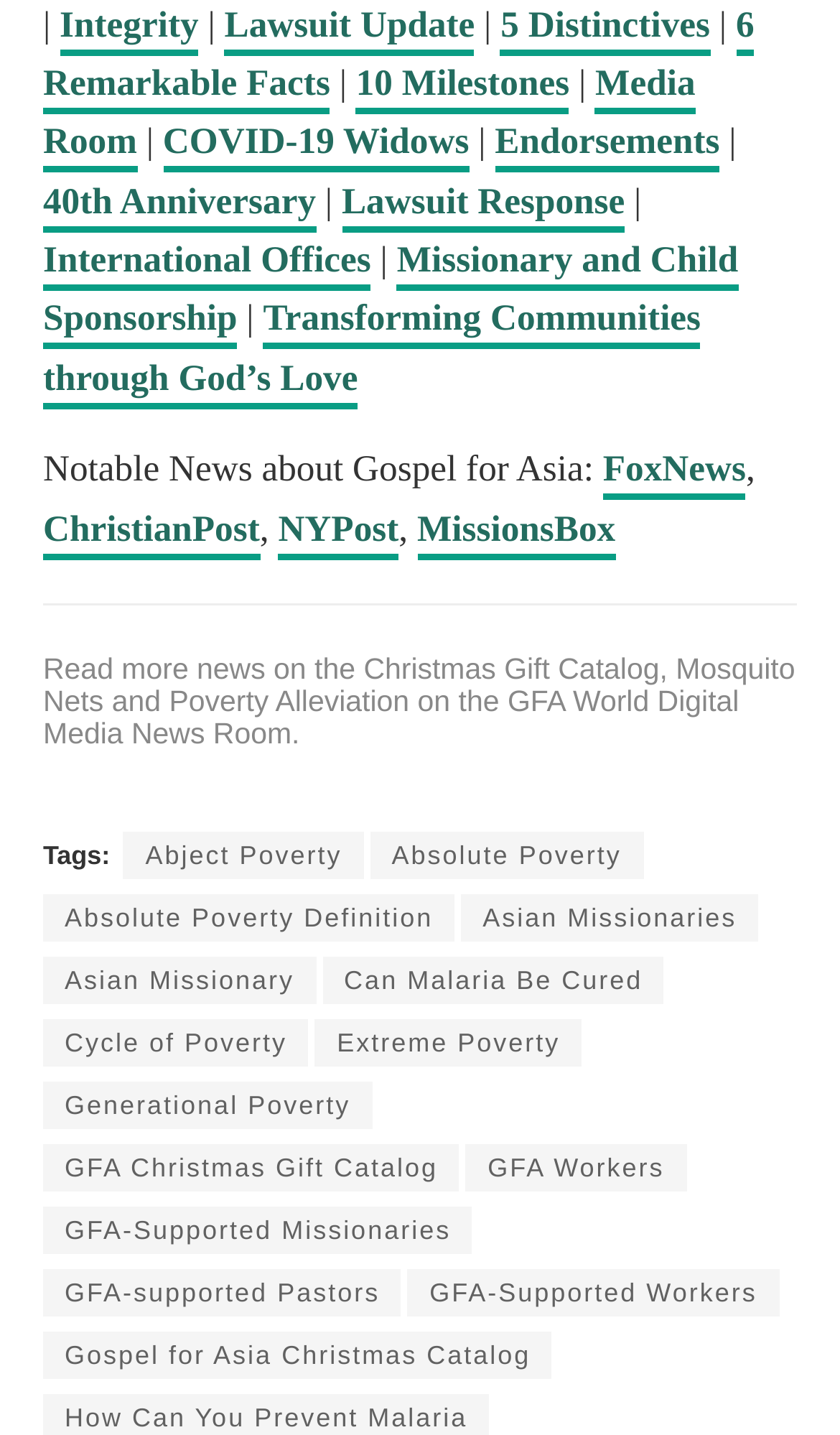What is the focus of the 'Missionary and Child Sponsorship' program?
Refer to the image and give a detailed response to the question.

The 'Missionary and Child Sponsorship' program is likely a way for people to support missionaries and children in need, possibly through financial sponsorship or other means. This can be inferred from the context of the webpage, which mentions missionaries and children.